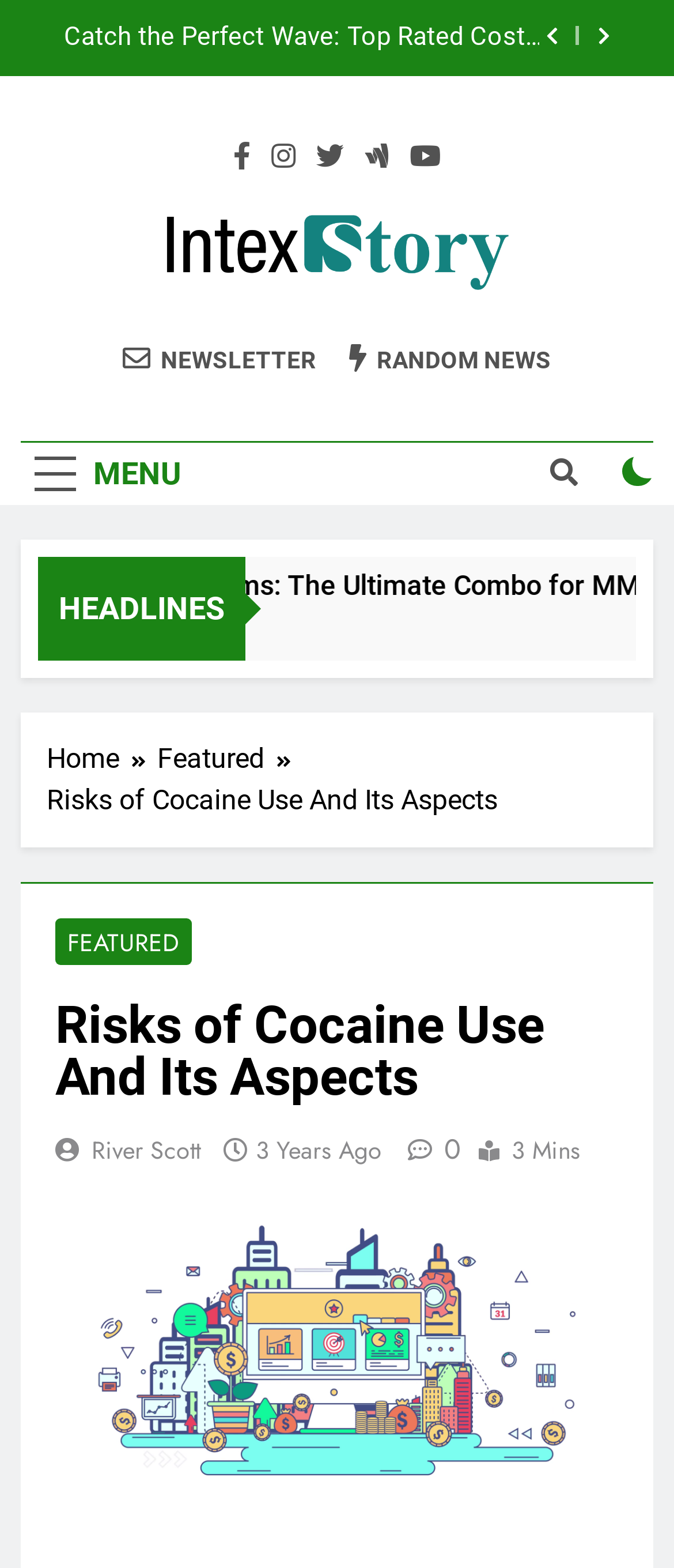Pinpoint the bounding box coordinates of the clickable element needed to complete the instruction: "Go to Intex Story homepage". The coordinates should be provided as four float numbers between 0 and 1: [left, top, right, bottom].

[0.244, 0.136, 0.756, 0.194]